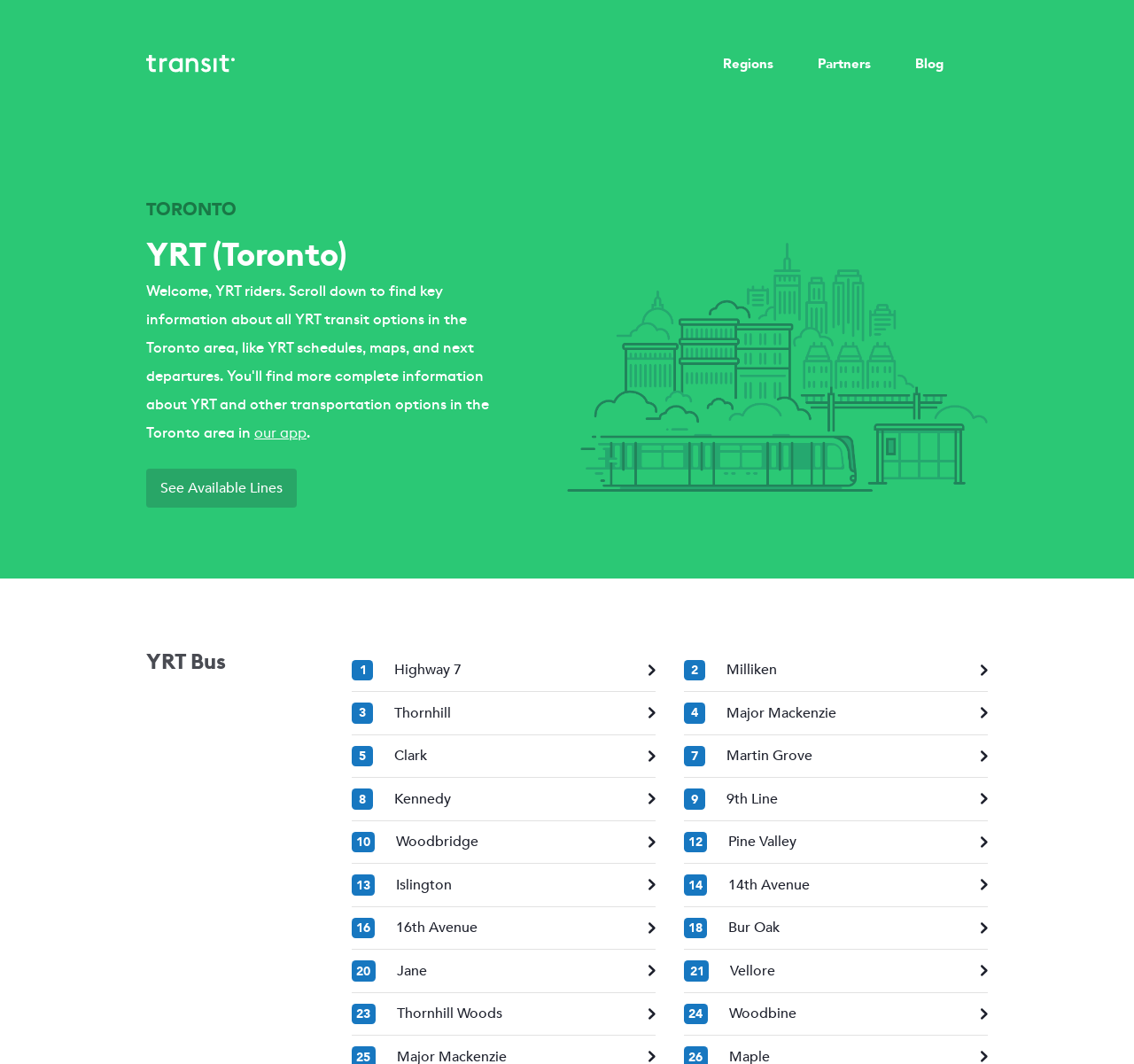Please identify the bounding box coordinates of the region to click in order to complete the given instruction: "Go to the homepage". The coordinates should be four float numbers between 0 and 1, i.e., [left, top, right, bottom].

[0.129, 0.04, 0.208, 0.08]